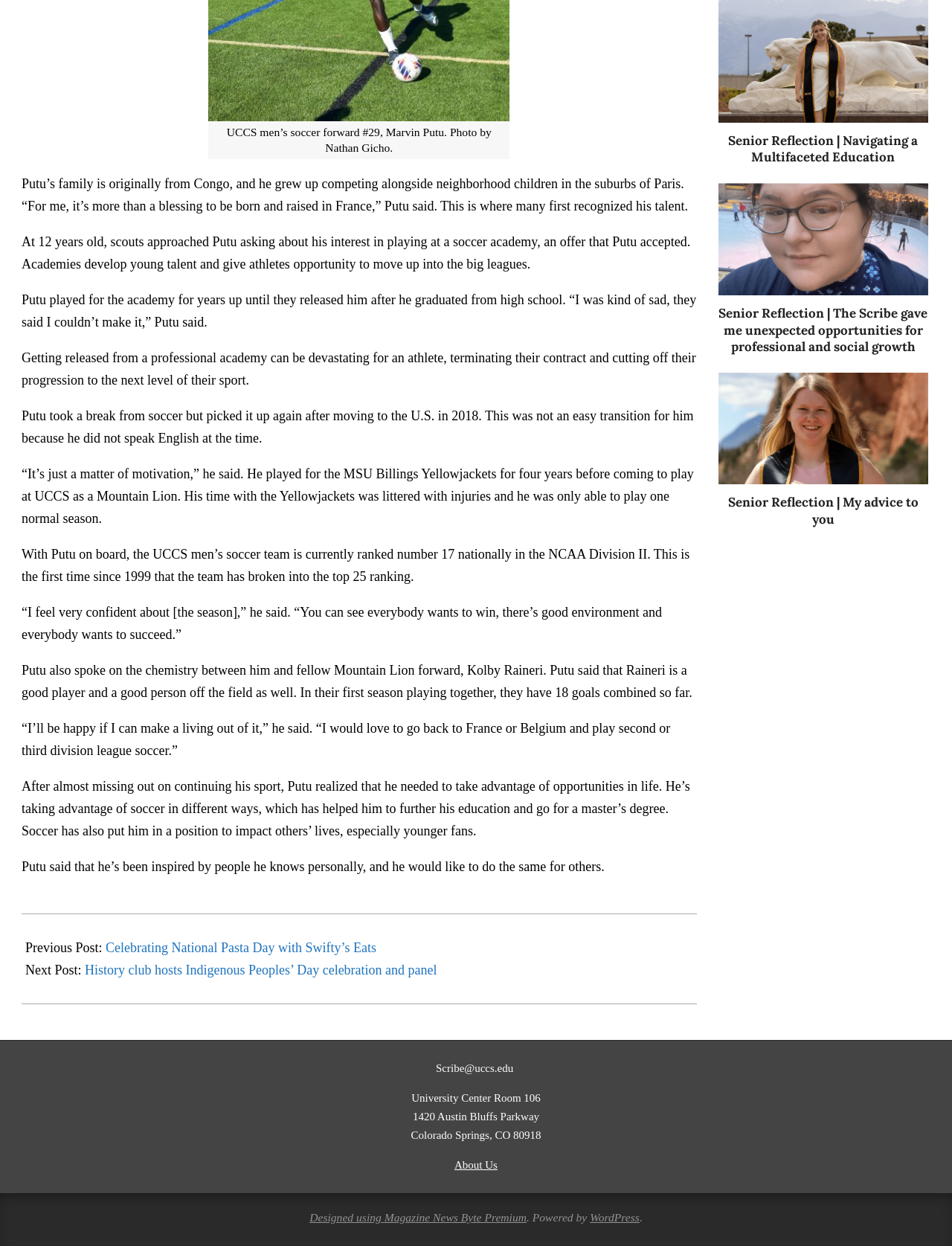Locate the bounding box coordinates of the element that should be clicked to execute the following instruction: "Click on the link to the previous post".

[0.111, 0.755, 0.395, 0.767]